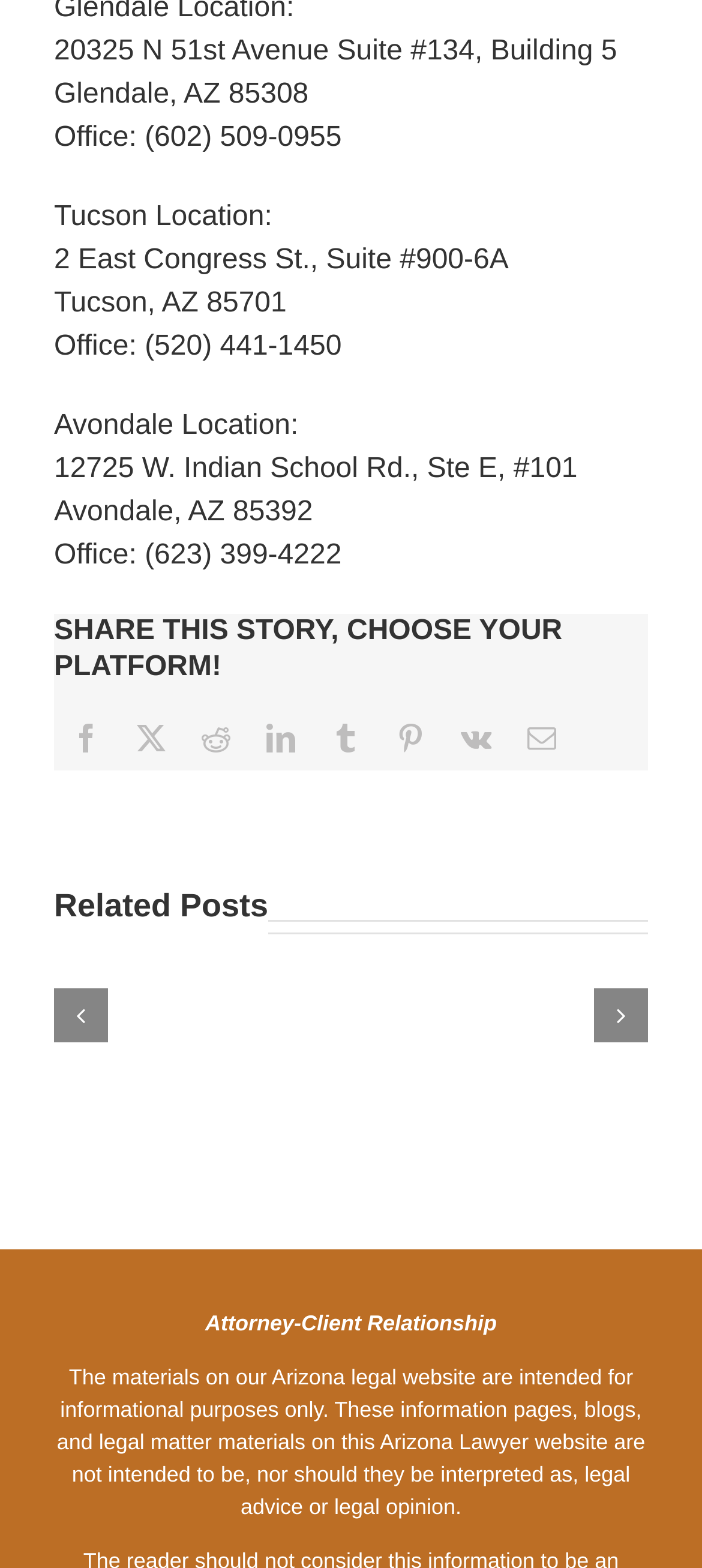What is the purpose of the 'SHARE THIS STORY, CHOOSE YOUR PLATFORM!' section?
Relying on the image, give a concise answer in one word or a brief phrase.

To share the story on social media